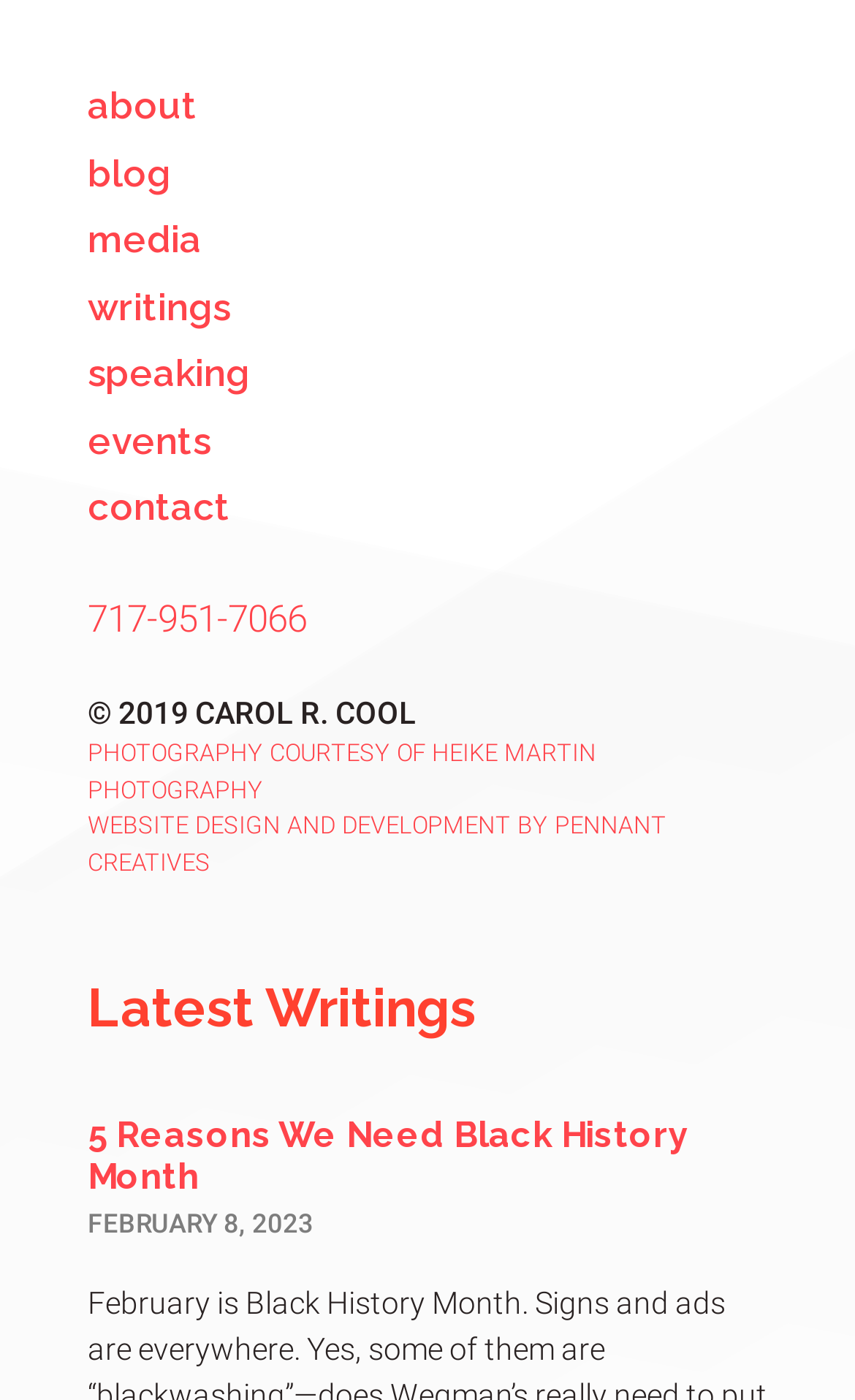Answer this question in one word or a short phrase: What is the title of the latest writing?

5 Reasons We Need Black History Month